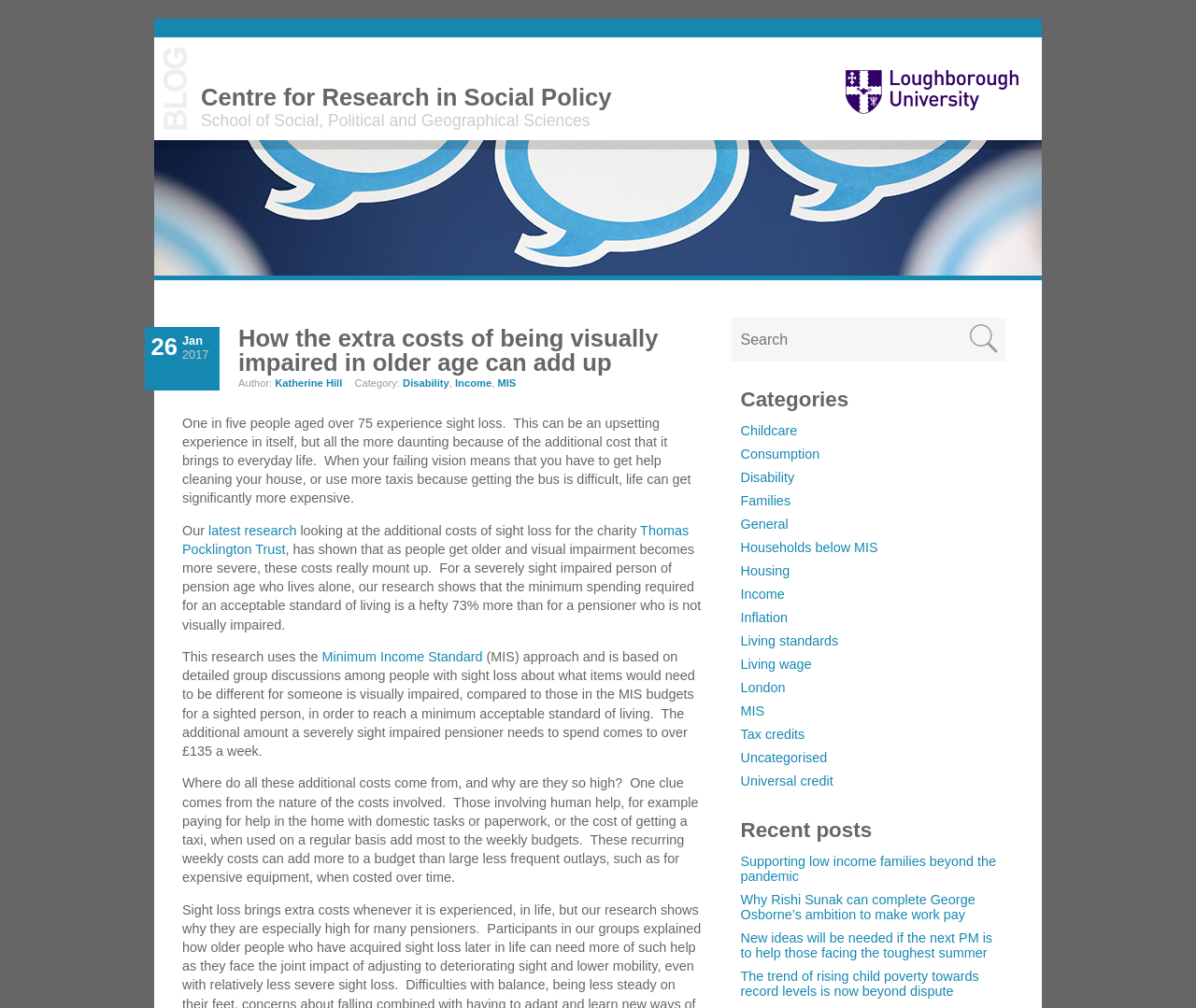Use a single word or phrase to answer the question: 
What is the minimum spending required for a severely sight impaired person of pension age?

73% more